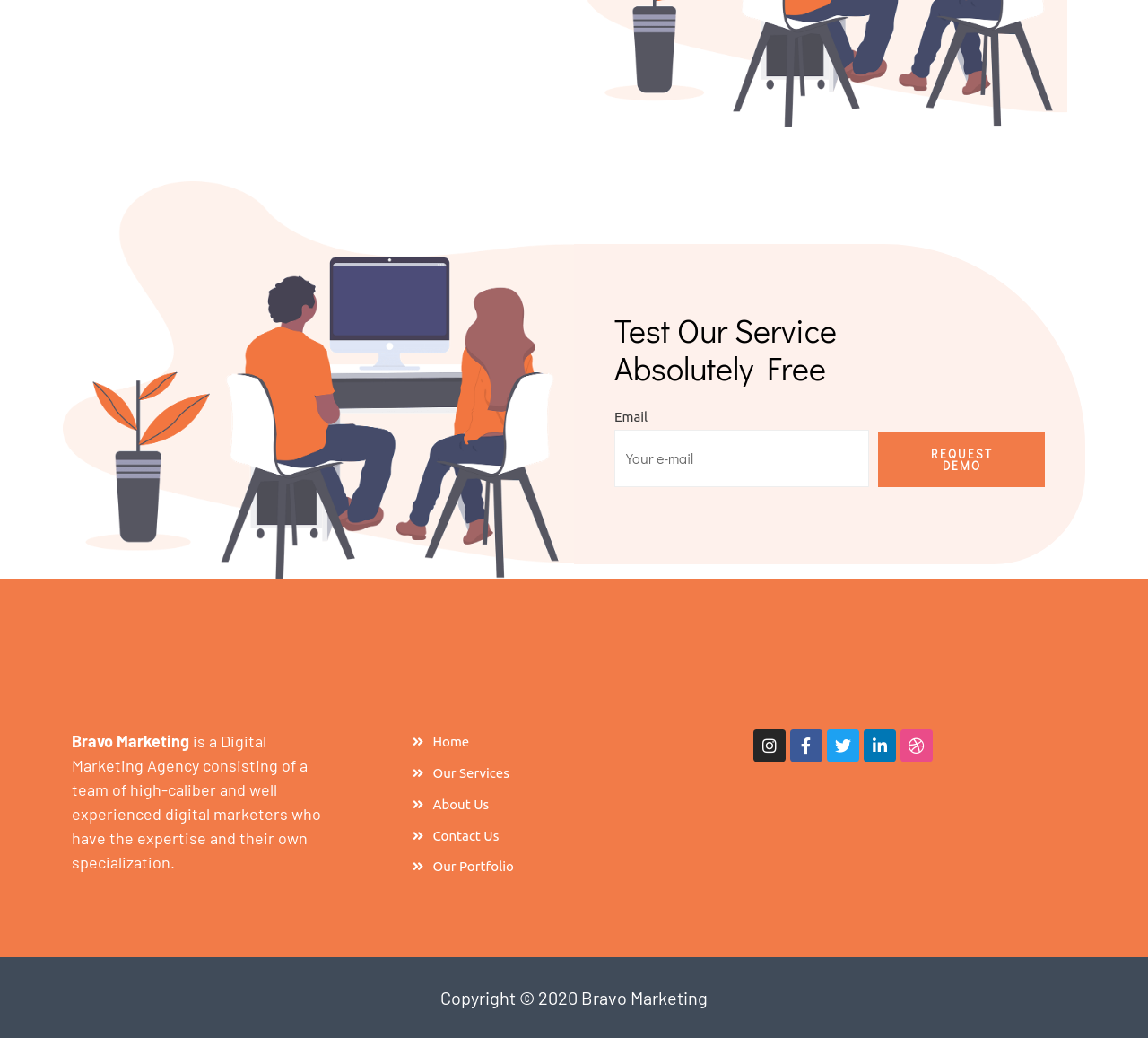Please indicate the bounding box coordinates of the element's region to be clicked to achieve the instruction: "Learn more about the company". Provide the coordinates as four float numbers between 0 and 1, i.e., [left, top, right, bottom].

None